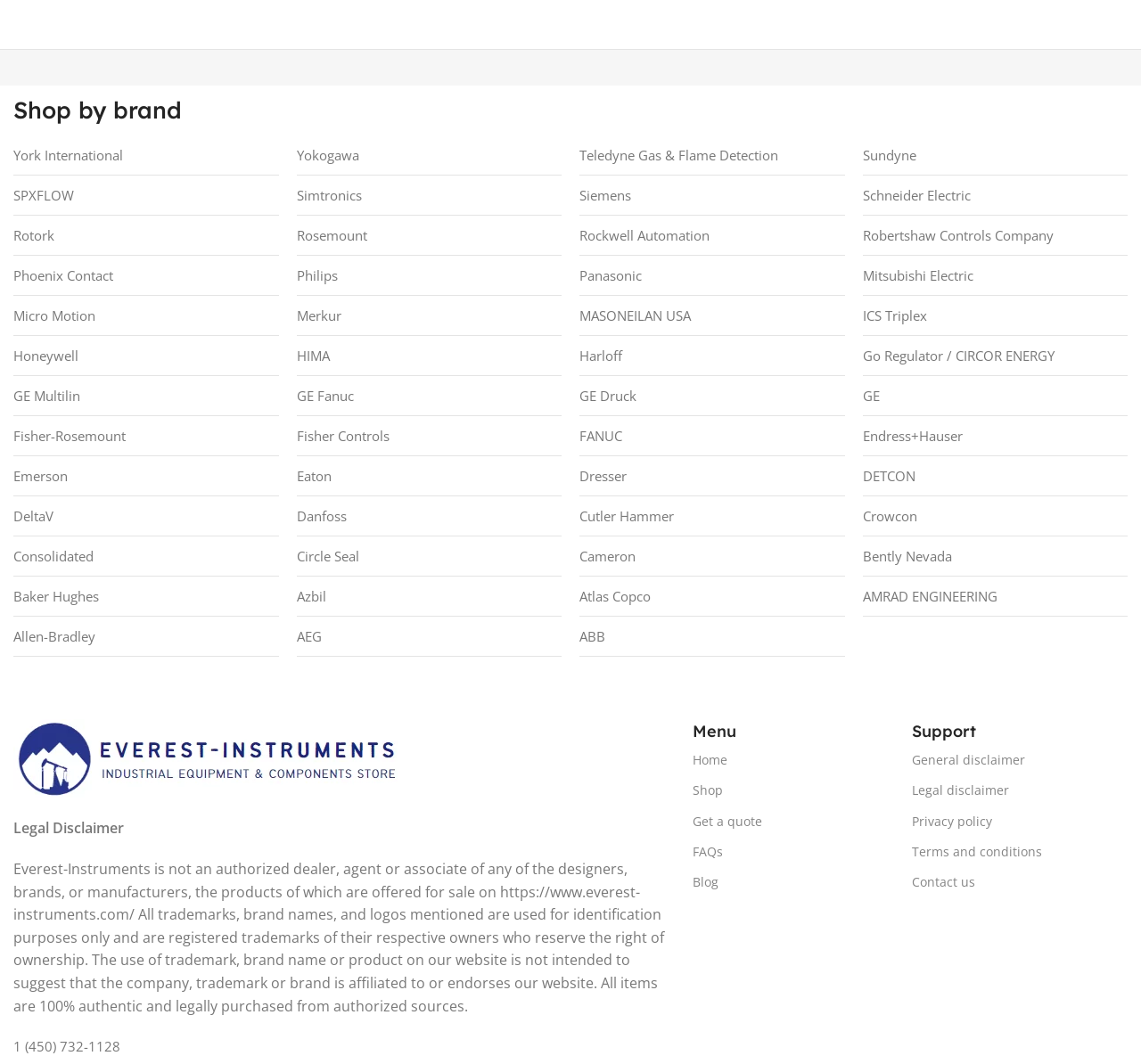Provide a short answer to the following question with just one word or phrase: How many menu items are there in the top-right corner?

5